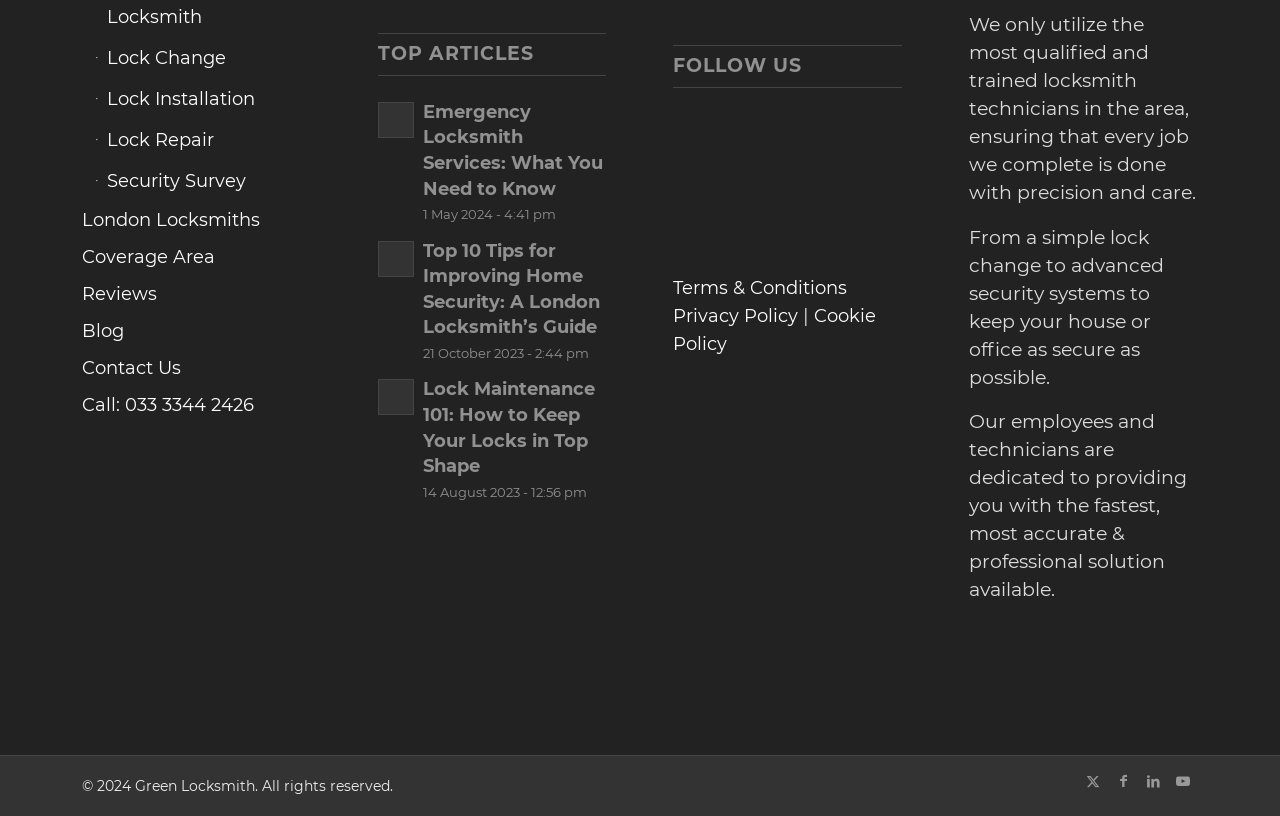How can I contact the locksmith company?
Please provide a comprehensive answer based on the contents of the image.

I found the contact information by looking at the link 'Call: 033 3344 2426' at the top of the webpage, which provides a phone number to contact the locksmith company.